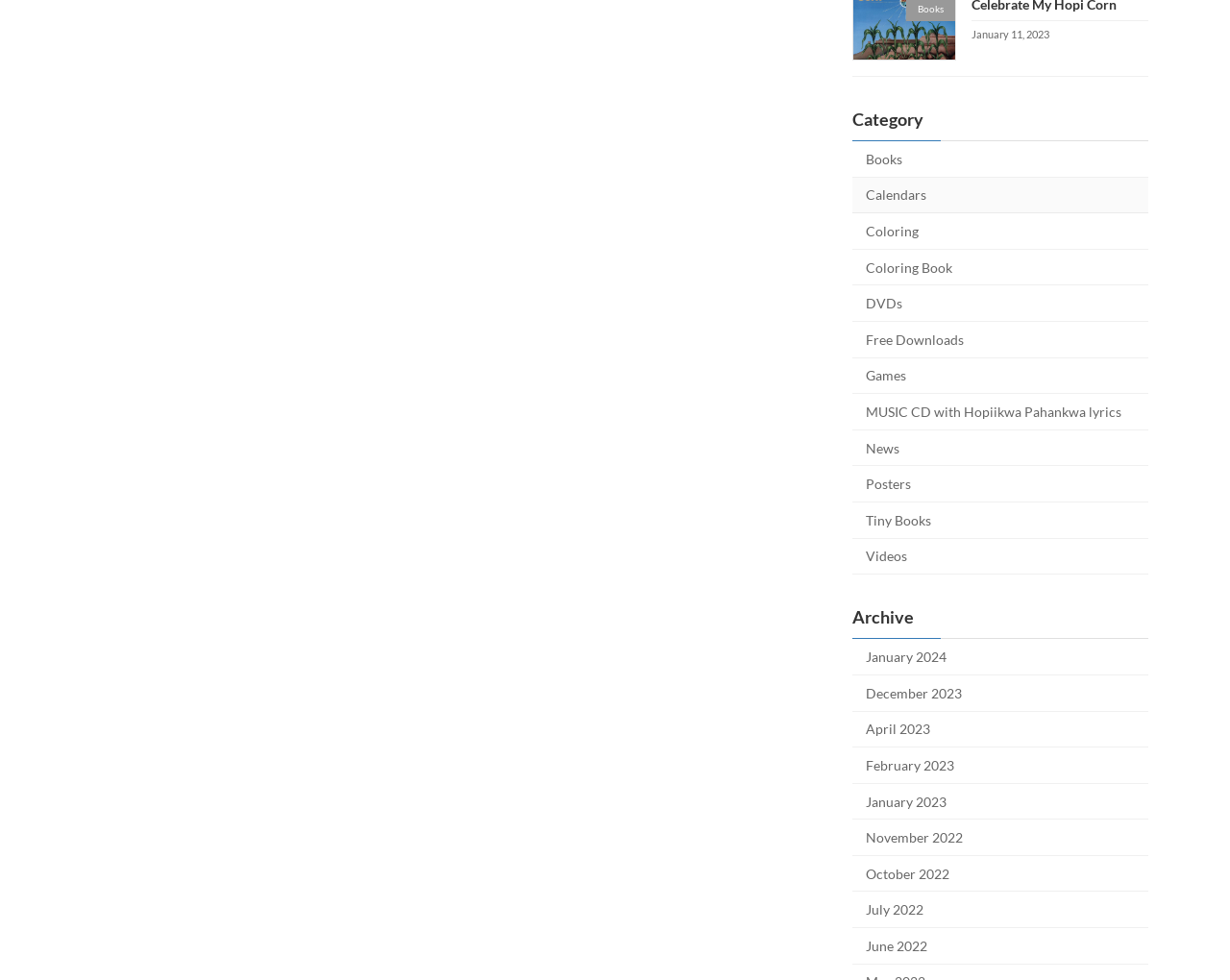Please answer the following question using a single word or phrase: 
What is the latest archive available?

January 2024